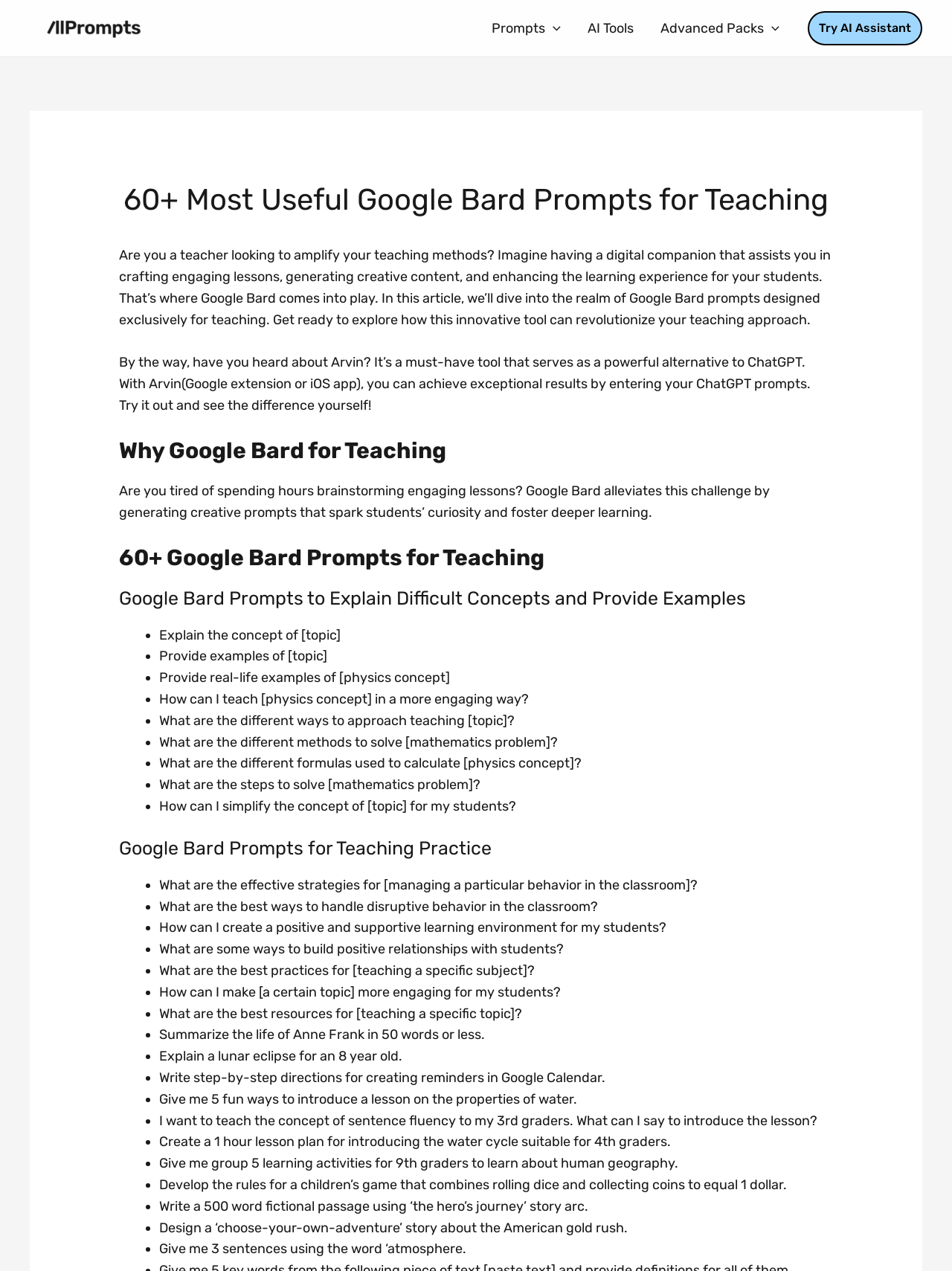Pinpoint the bounding box coordinates of the area that should be clicked to complete the following instruction: "Toggle 'Advanced Packs Menu'". The coordinates must be given as four float numbers between 0 and 1, i.e., [left, top, right, bottom].

[0.68, 0.005, 0.833, 0.04]